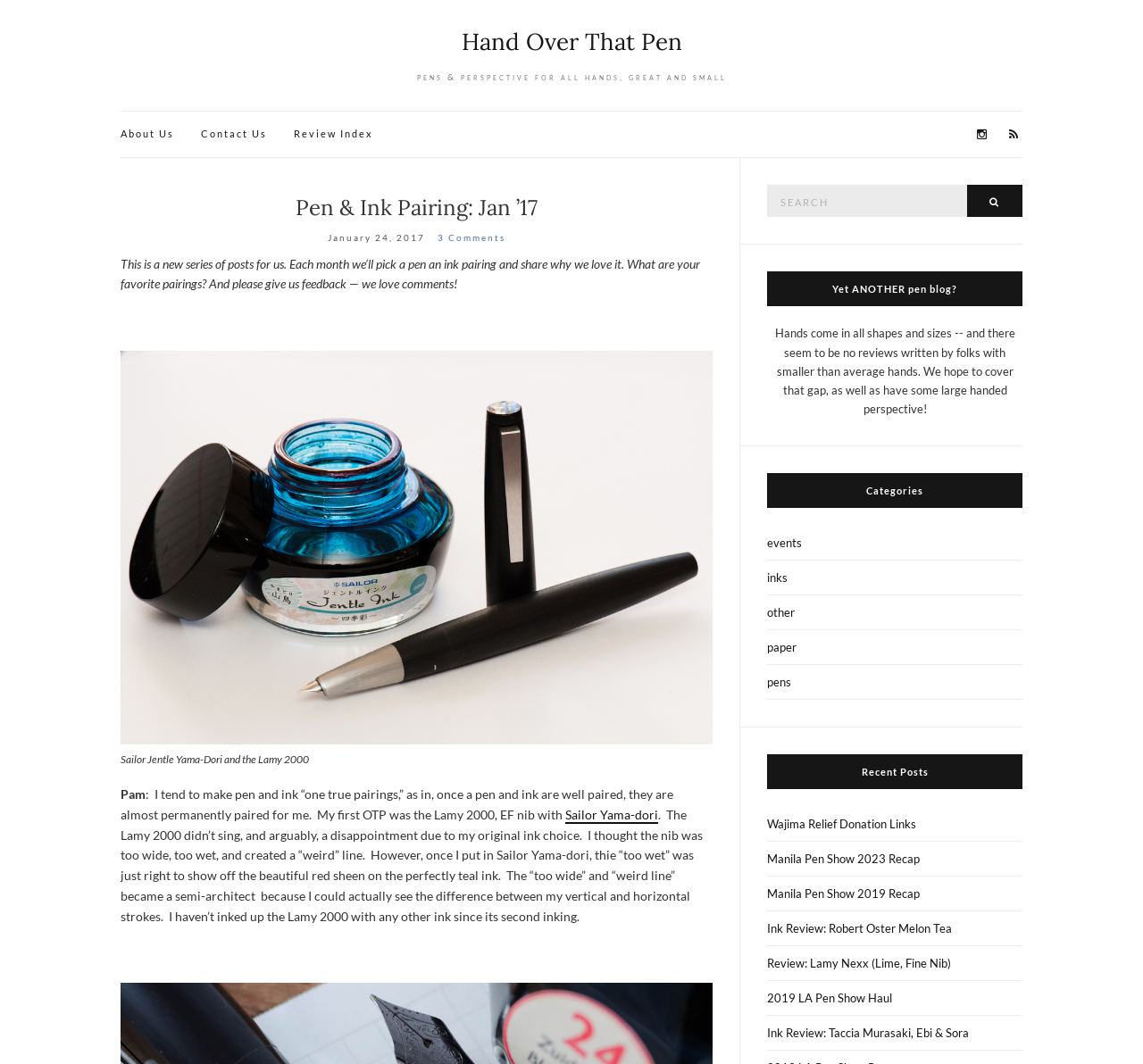Find the bounding box coordinates of the element's region that should be clicked in order to follow the given instruction: "Search for a term". The coordinates should consist of four float numbers between 0 and 1, i.e., [left, top, right, bottom].

[0.671, 0.174, 0.895, 0.204]